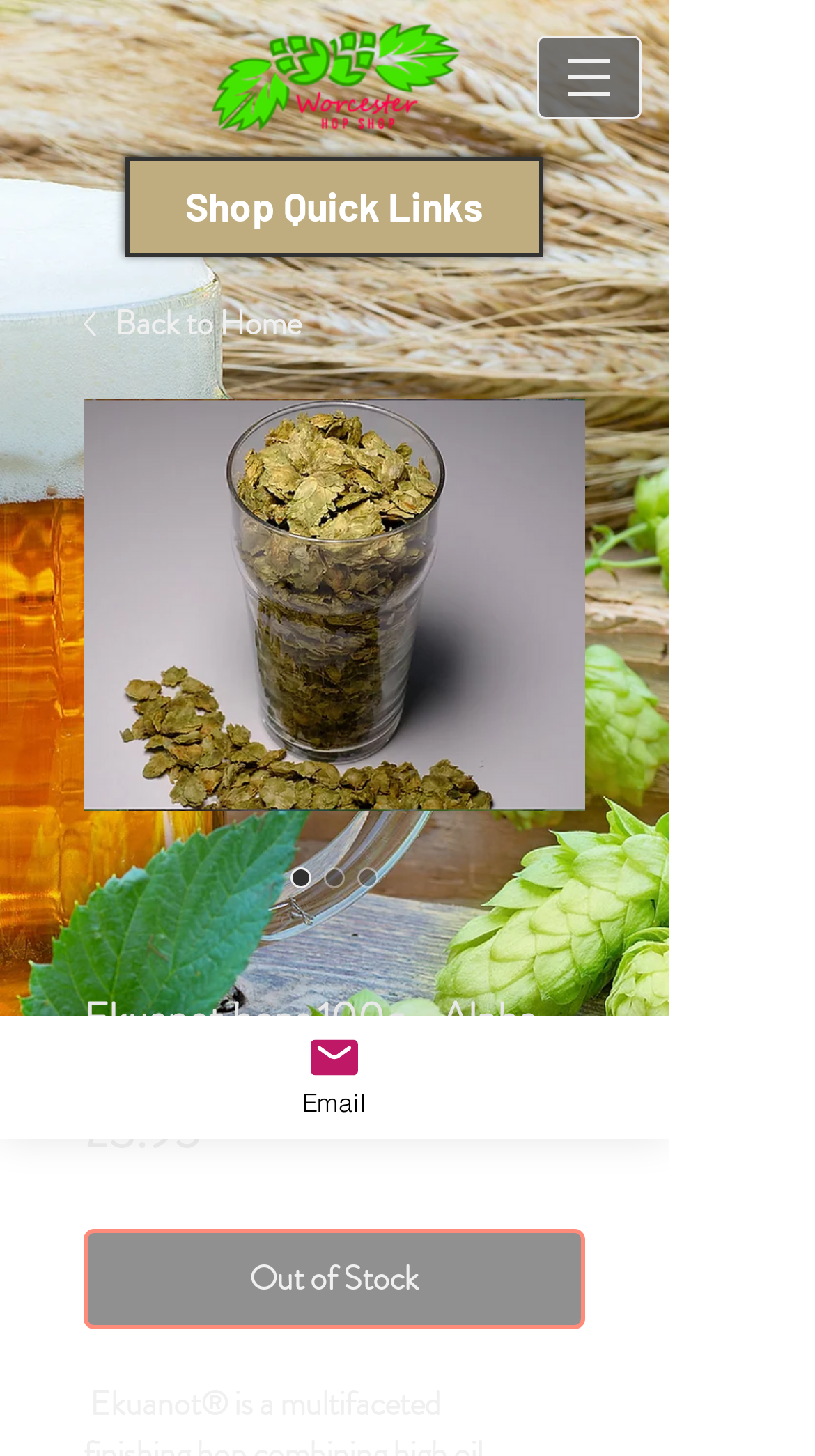Please provide a detailed answer to the question below based on the screenshot: 
What is the navigation menu item?

I found the navigation menu item by looking at the top-level navigation element, which has a text element with the content 'Site', indicating that this is the main navigation menu item.